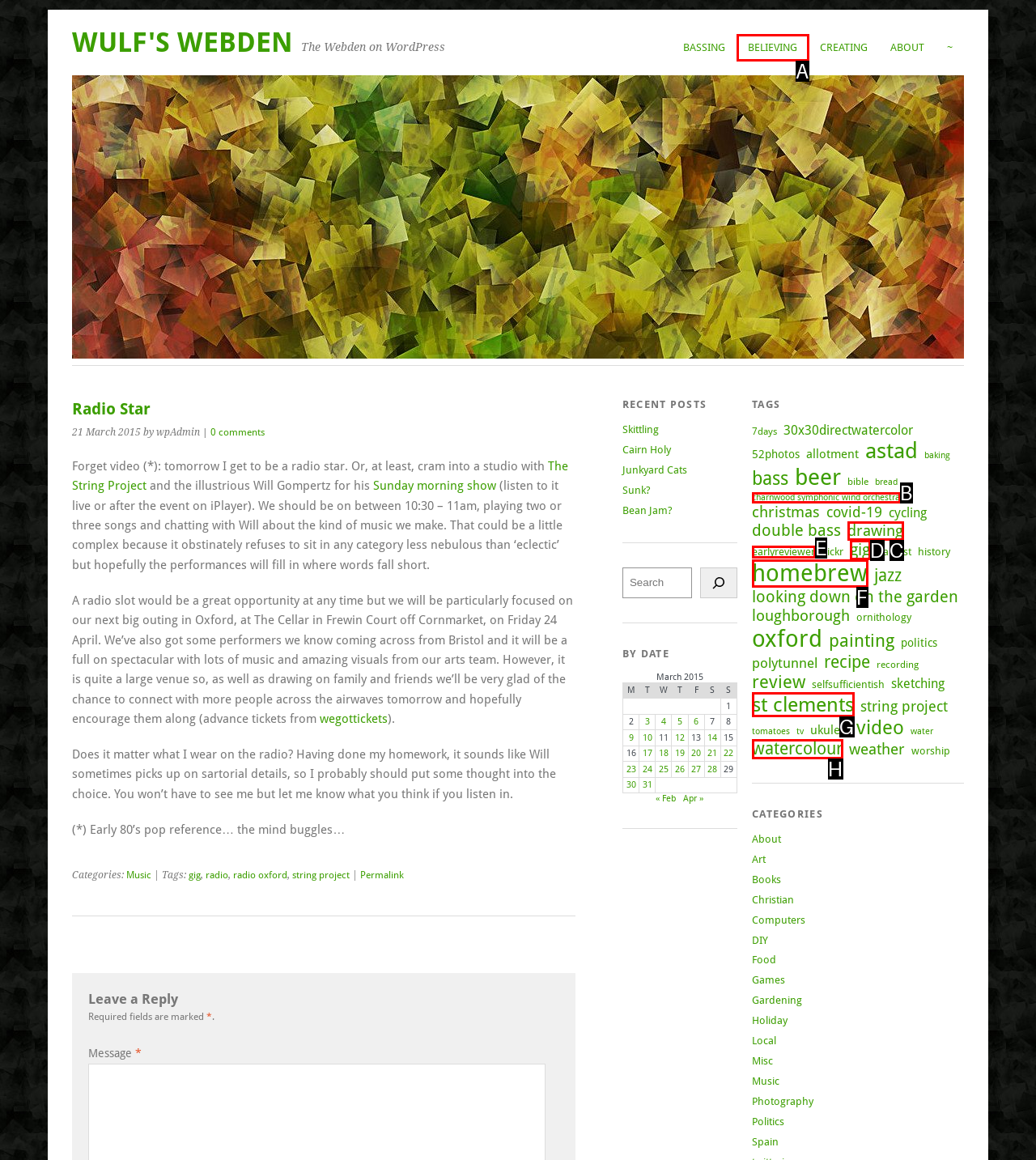Which option best describes: charnwood symphonic wind orchestra
Respond with the letter of the appropriate choice.

B